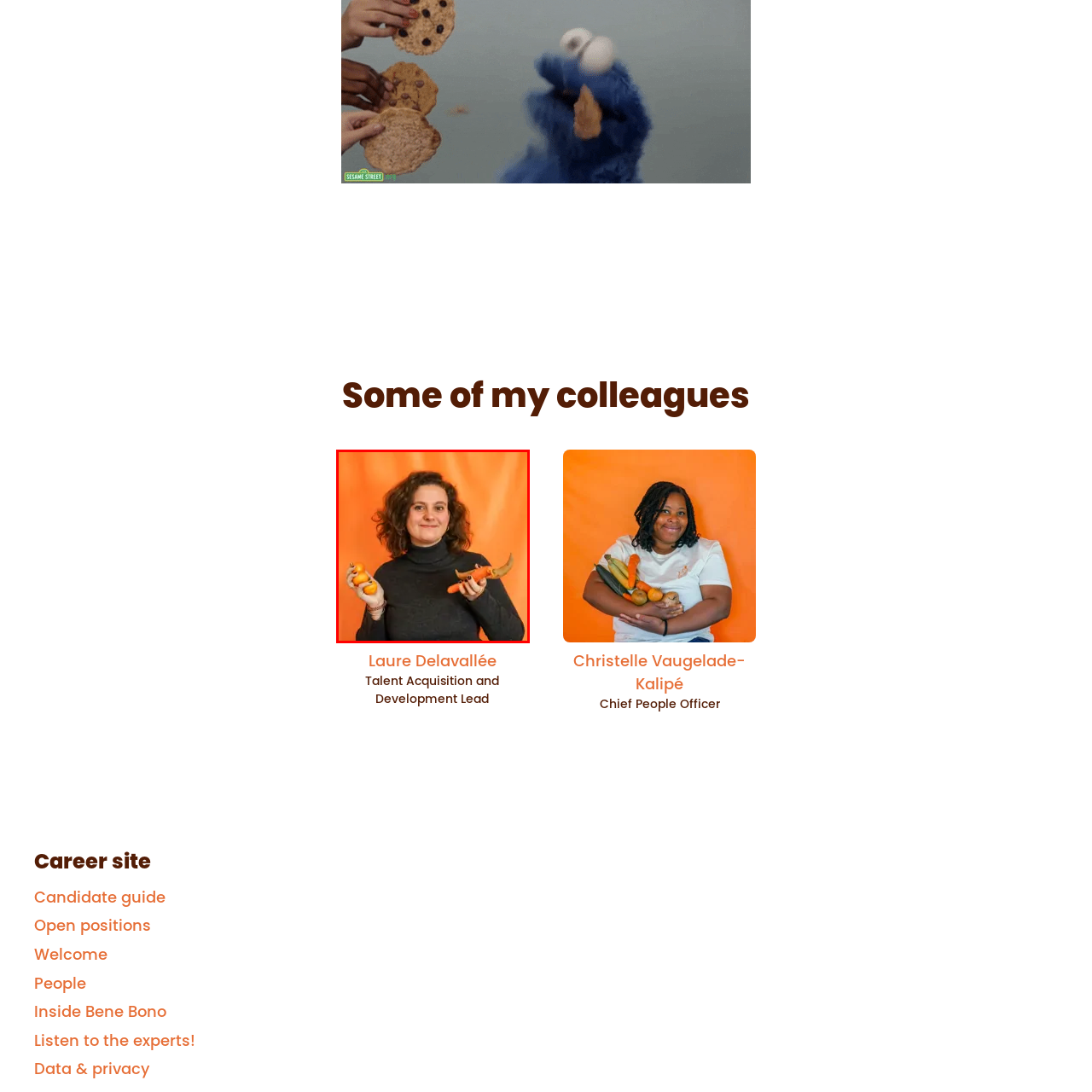Elaborate on the image contained within the red outline, providing as much detail as possible.

The image features a smiling woman with curly hair, posed against a vibrant orange background. She is wearing a dark turtleneck sweater and holding two small oranges in her left hand while extending her right hand, which cradles an unusually shaped carrot that resembles a horn. This playful and whimsical display contrasts nicely with the bright backdrop, suggesting a fun and vibrant personality. The composition captures a sense of warmth and creativity, potentially highlighting her role in a collaborative work environment, as suggested by the title "Some of my colleagues" associated with the image.